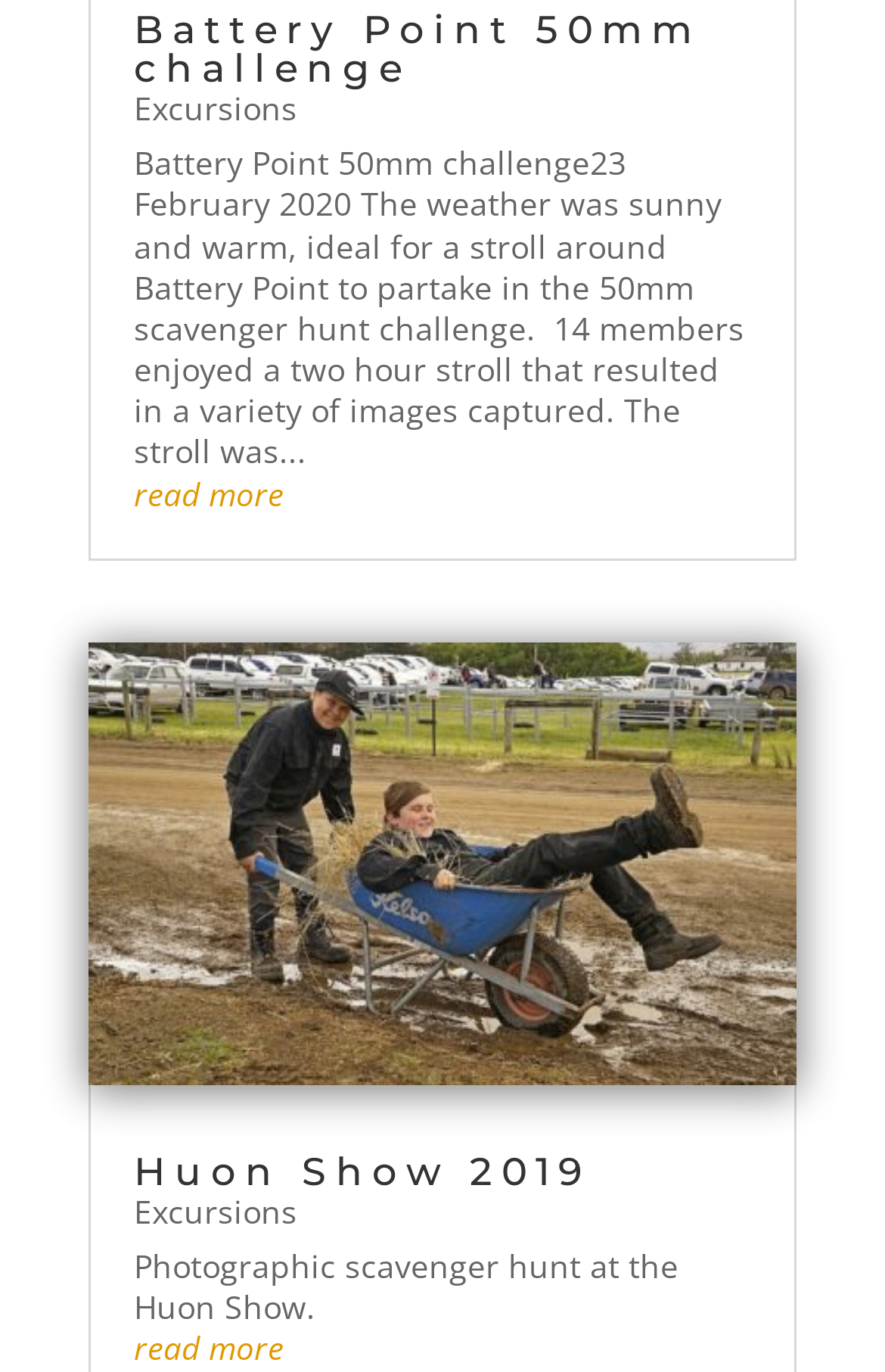Find the bounding box coordinates for the element described here: "Battery Point 50mm challenge".

[0.151, 0.005, 0.792, 0.066]